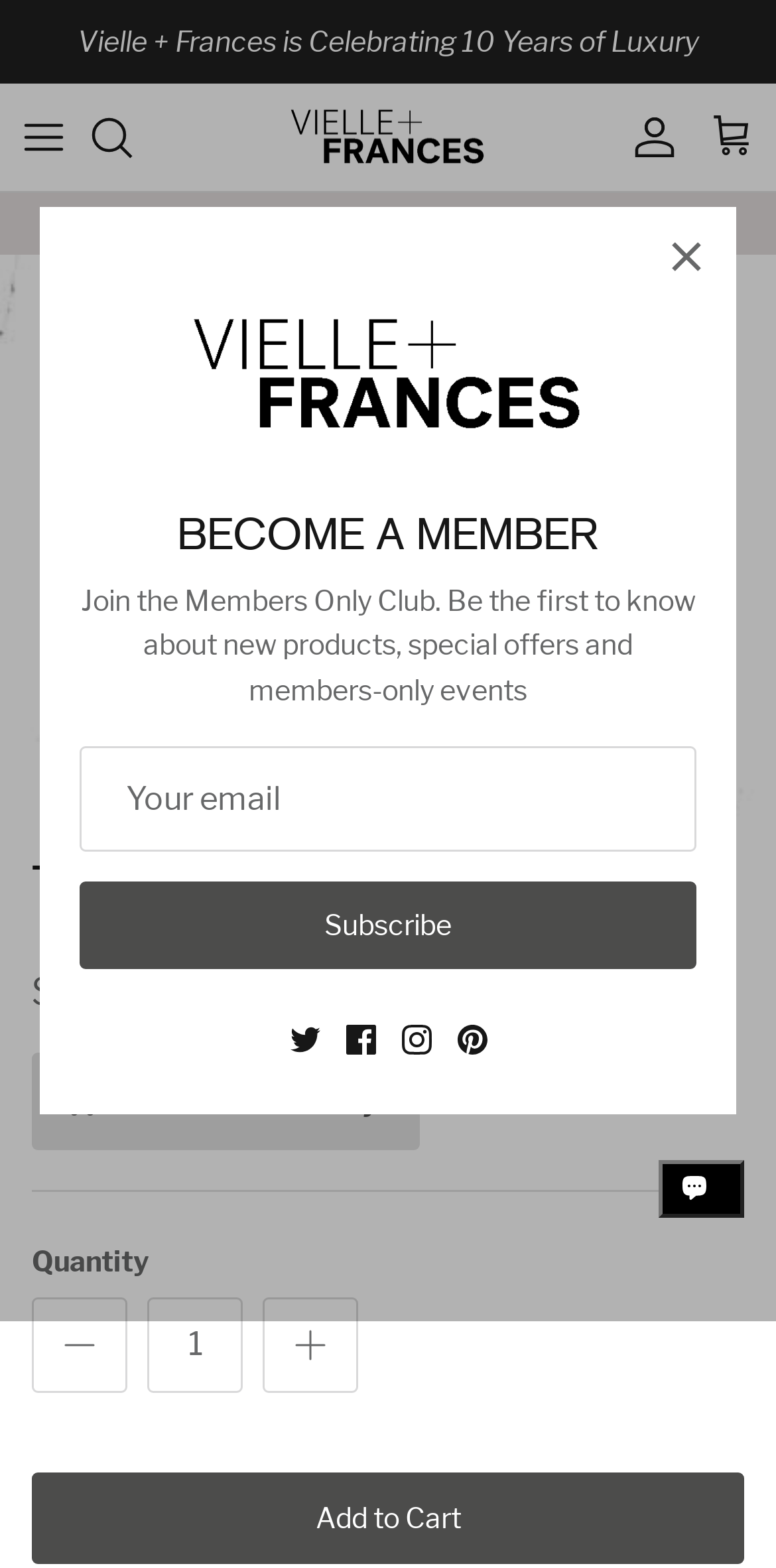Pinpoint the bounding box coordinates of the clickable element needed to complete the instruction: "Toggle the menu". The coordinates should be provided as four float numbers between 0 and 1: [left, top, right, bottom].

[0.0, 0.06, 0.113, 0.116]